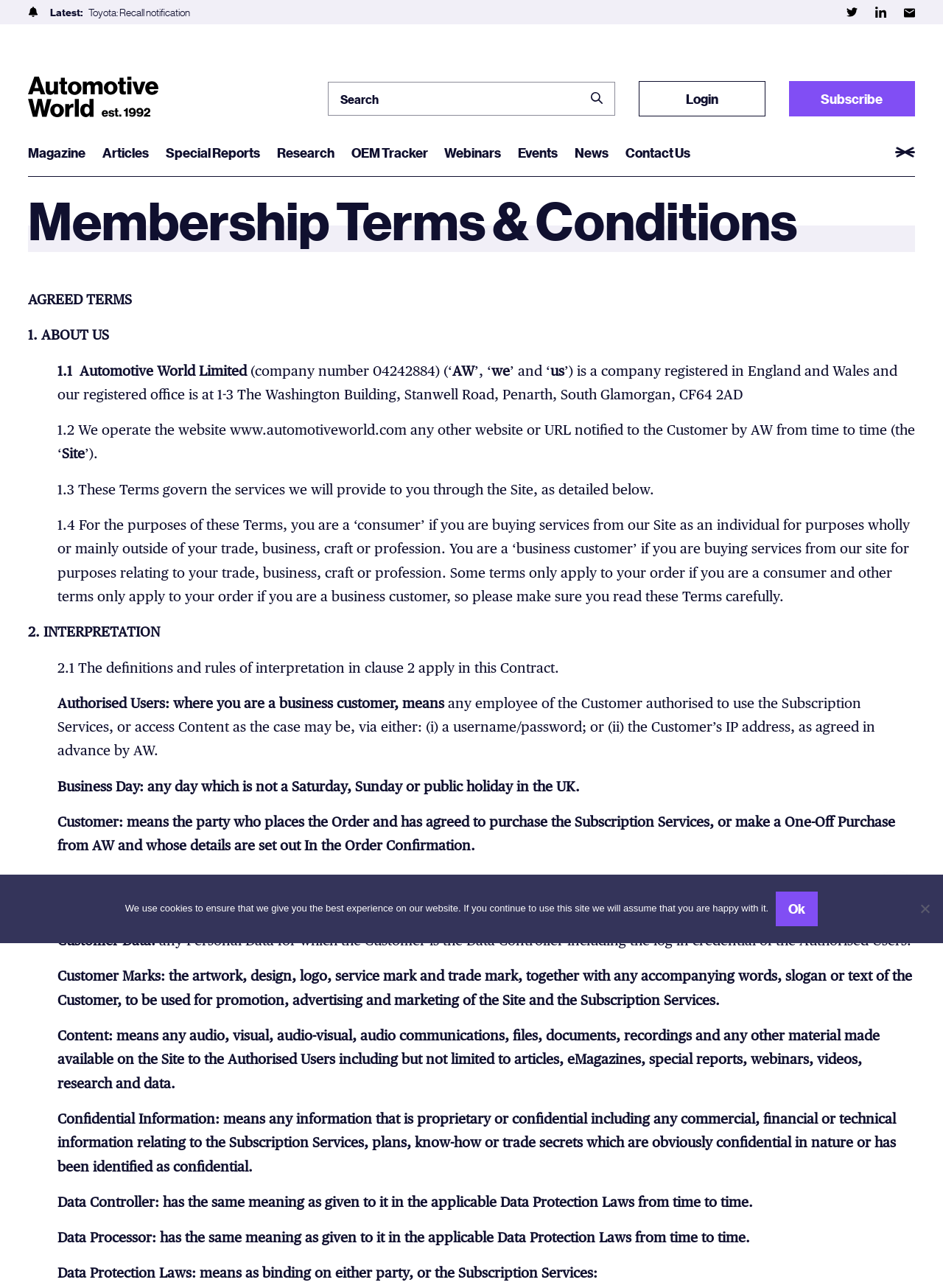Generate a detailed explanation of the webpage's features and information.

The webpage is a membership terms and conditions page for Automotive World, a company registered in England and Wales. At the top of the page, there is a logo image and a navigation menu with links to "Magazine", "Articles", "Special Reports", "Research", "OEM Tracker", "Webinars", "Events", "News", and "Contact Us". 

Below the navigation menu, there is a search bar with a search button and a "Login" and "Subscribe" links. On the top-right corner, there are social media links to Twitter, Linkedin, and Email alerts, each accompanied by a small icon.

The main content of the page is divided into sections, each with a heading and a series of paragraphs. The first section is "AGREED TERMS" and it describes the company's terms and conditions, including definitions of key terms such as "Authorised Users", "Business Day", "Customer", and "Content". 

The text is dense and formal, suggesting that it is a legal document. There are no images or graphics in the main content area, except for a few icons accompanying the social media links and the search button. 

At the bottom of the page, there is a cookie notice dialog with a message and an "Ok" button.